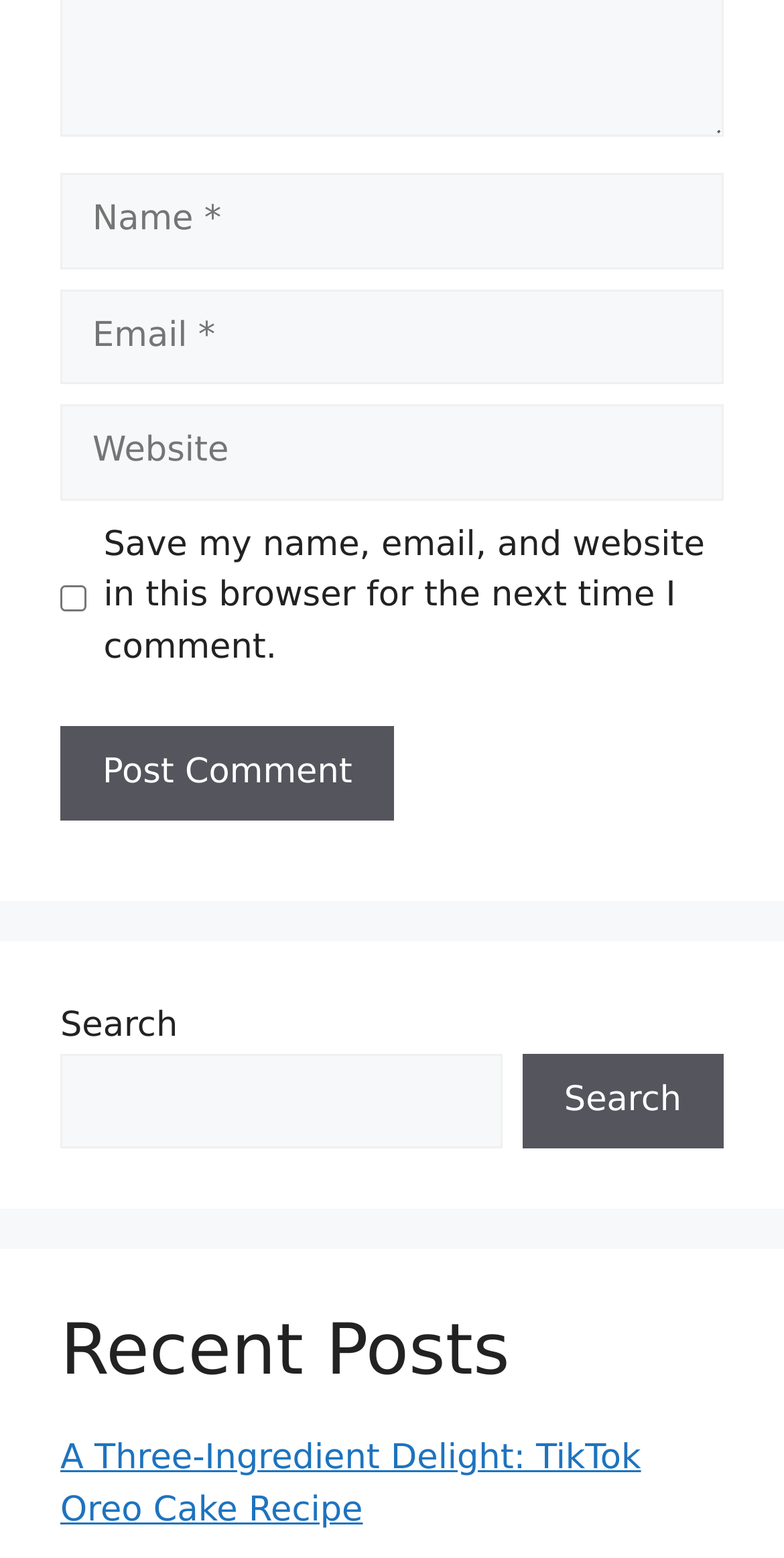How many textboxes are required to be filled out?
Based on the visual, give a brief answer using one word or a short phrase.

Two